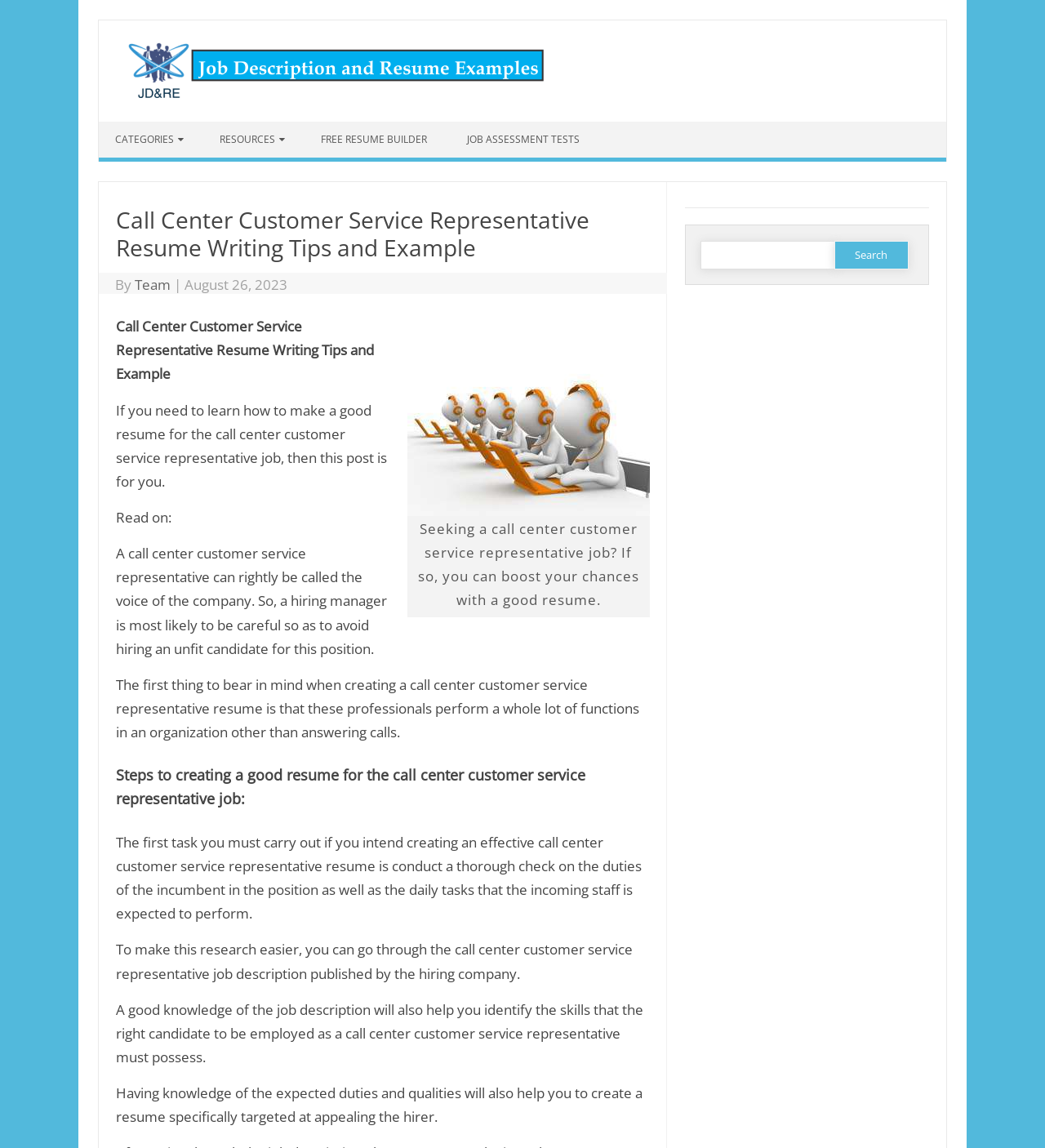Can you determine the main header of this webpage?

Call Center Customer Service Representative Resume Writing Tips and Example